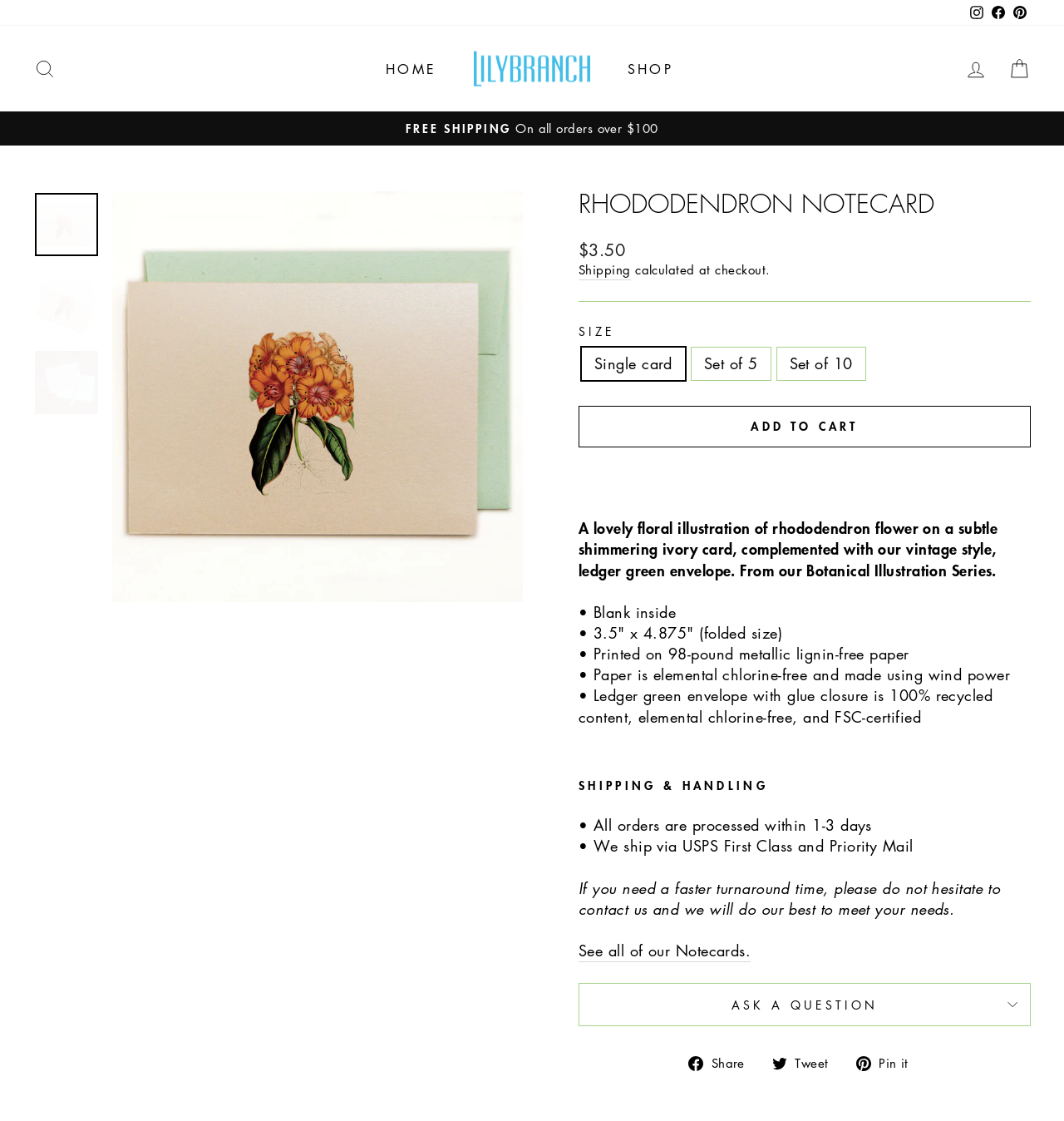What is the price of the notecard?
Using the image, give a concise answer in the form of a single word or short phrase.

$3.50